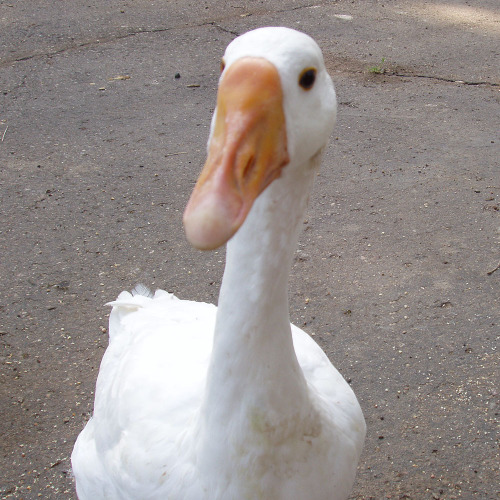What is the mood evoked by the image?
Please provide a comprehensive answer based on the visual information in the image.

The caption describes the image as capturing the essence of simple, joyful moments often experienced in nature, which suggests that the mood evoked by the image is one of happiness and light-heartedness.